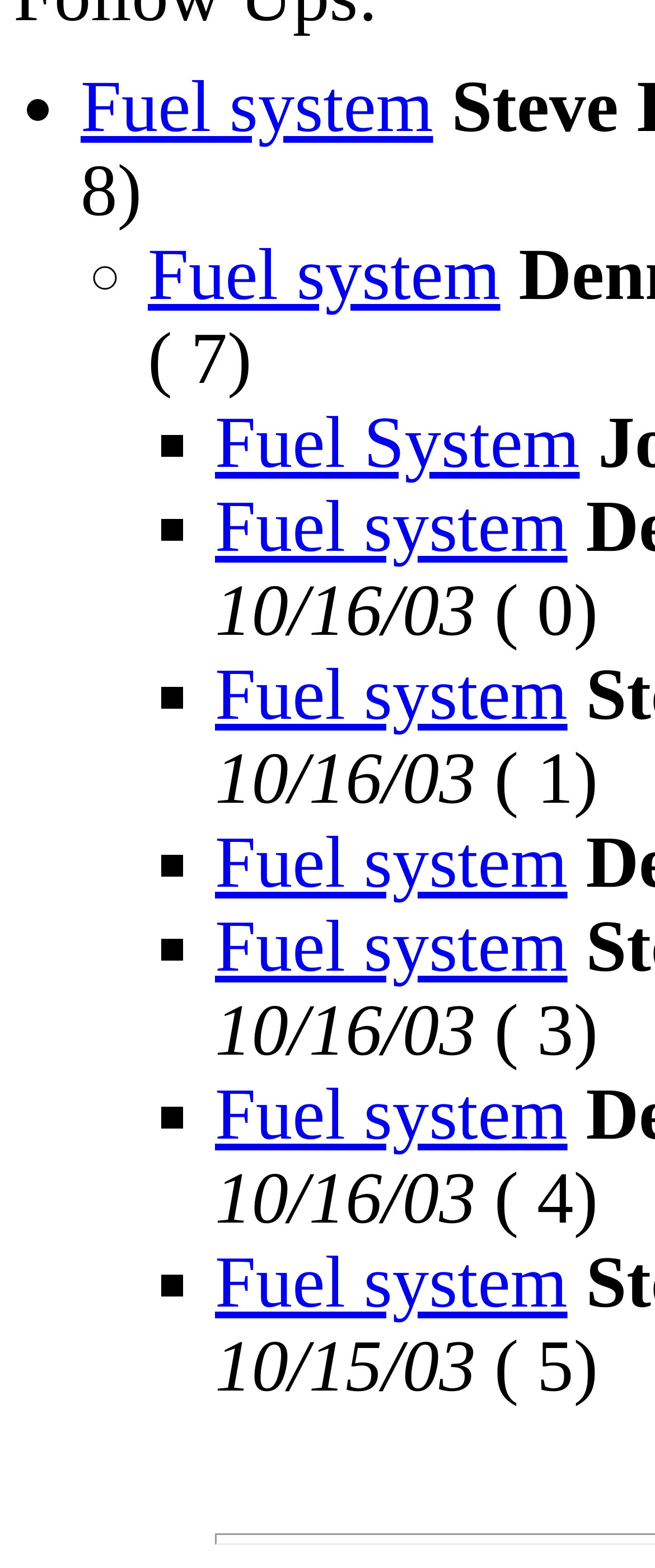Please determine the bounding box coordinates of the clickable area required to carry out the following instruction: "click on Fuel system". The coordinates must be four float numbers between 0 and 1, represented as [left, top, right, bottom].

[0.123, 0.043, 0.661, 0.095]